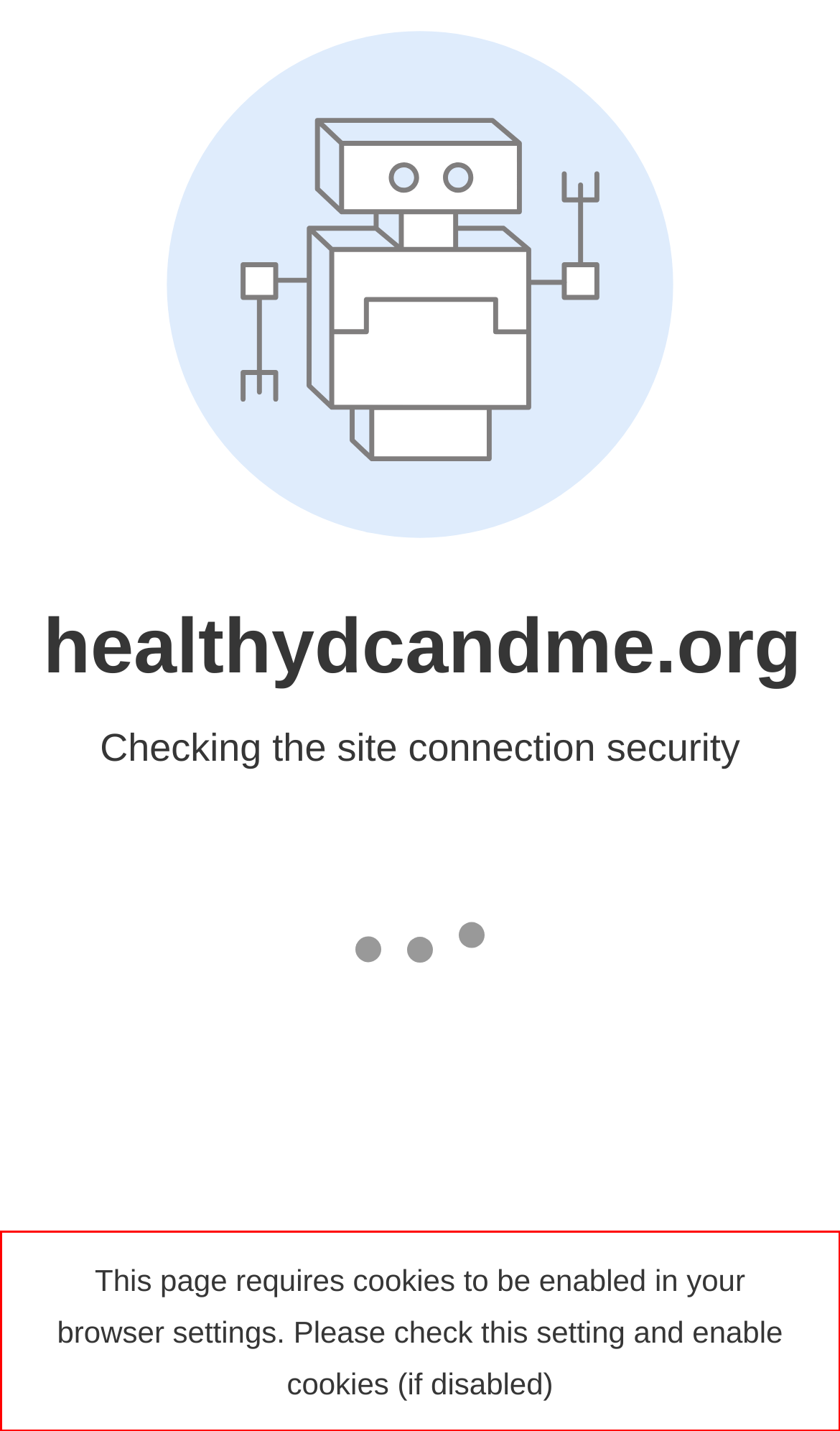Please analyze the provided webpage screenshot and perform OCR to extract the text content from the red rectangle bounding box.

This page requires cookies to be enabled in your browser settings. Please check this setting and enable cookies (if disabled)